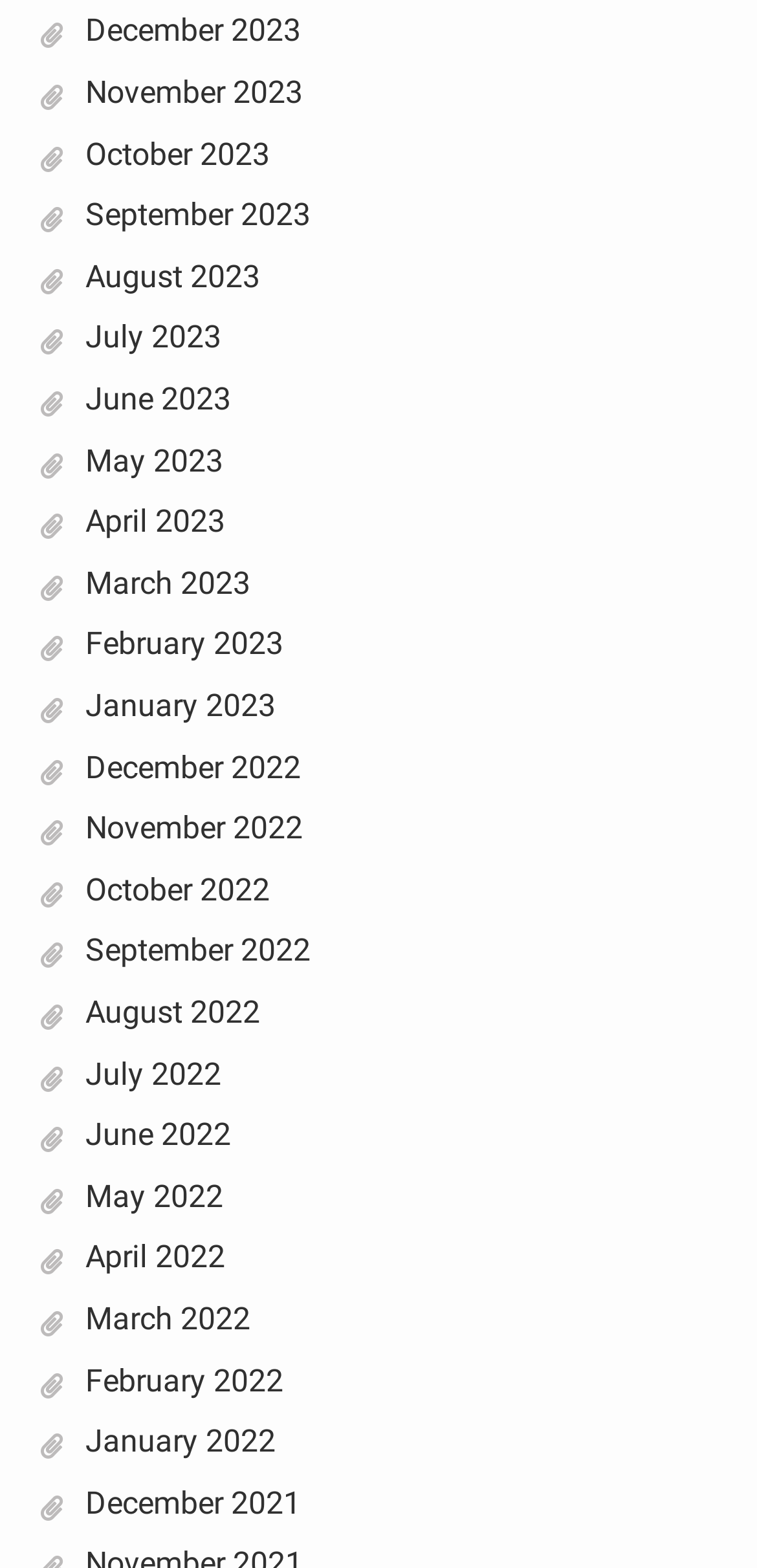What is the earliest month listed?
Using the image, provide a concise answer in one word or a short phrase.

December 2021